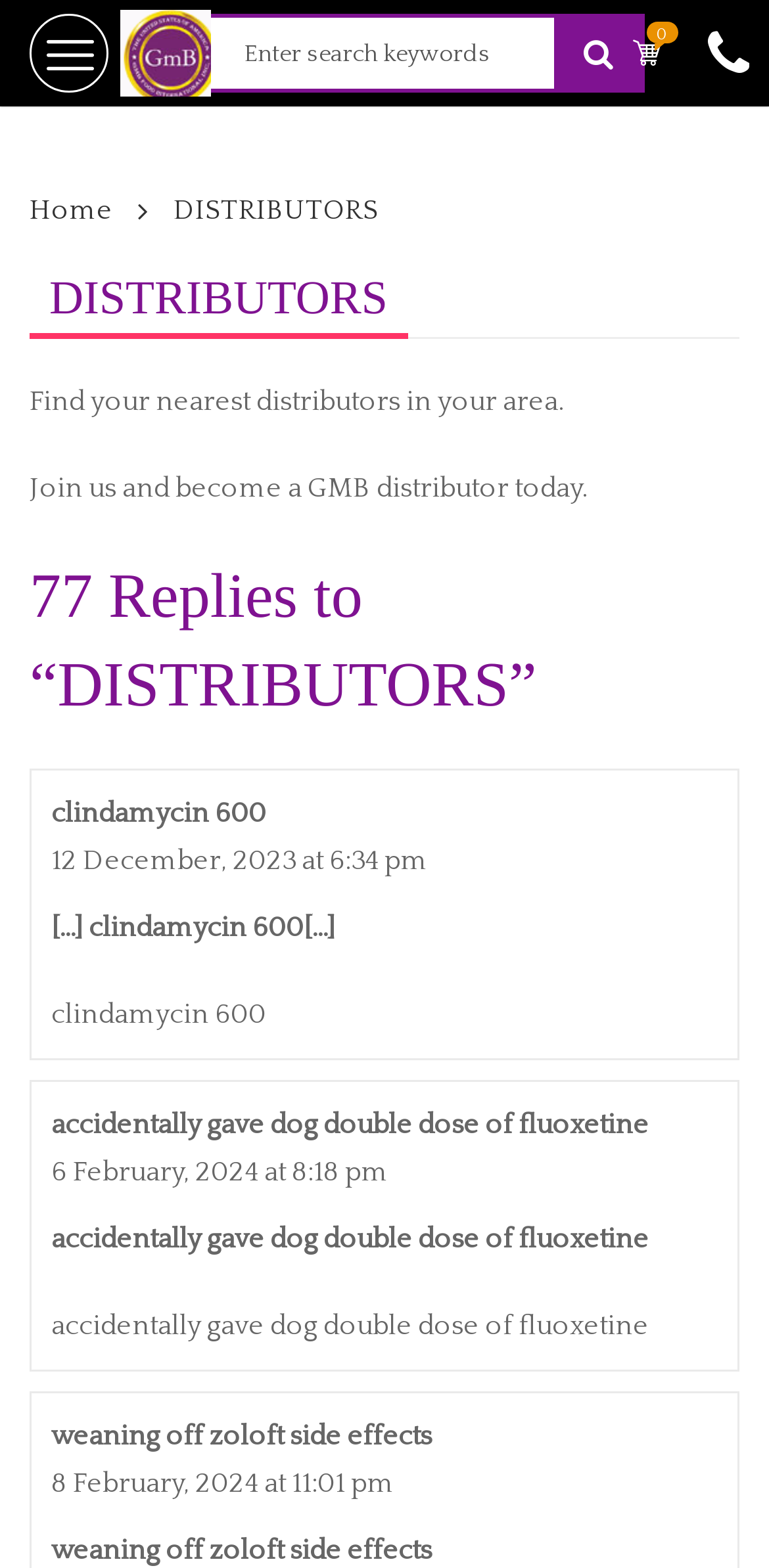Given the following UI element description: "Home", find the bounding box coordinates in the webpage screenshot.

[0.038, 0.119, 0.146, 0.15]